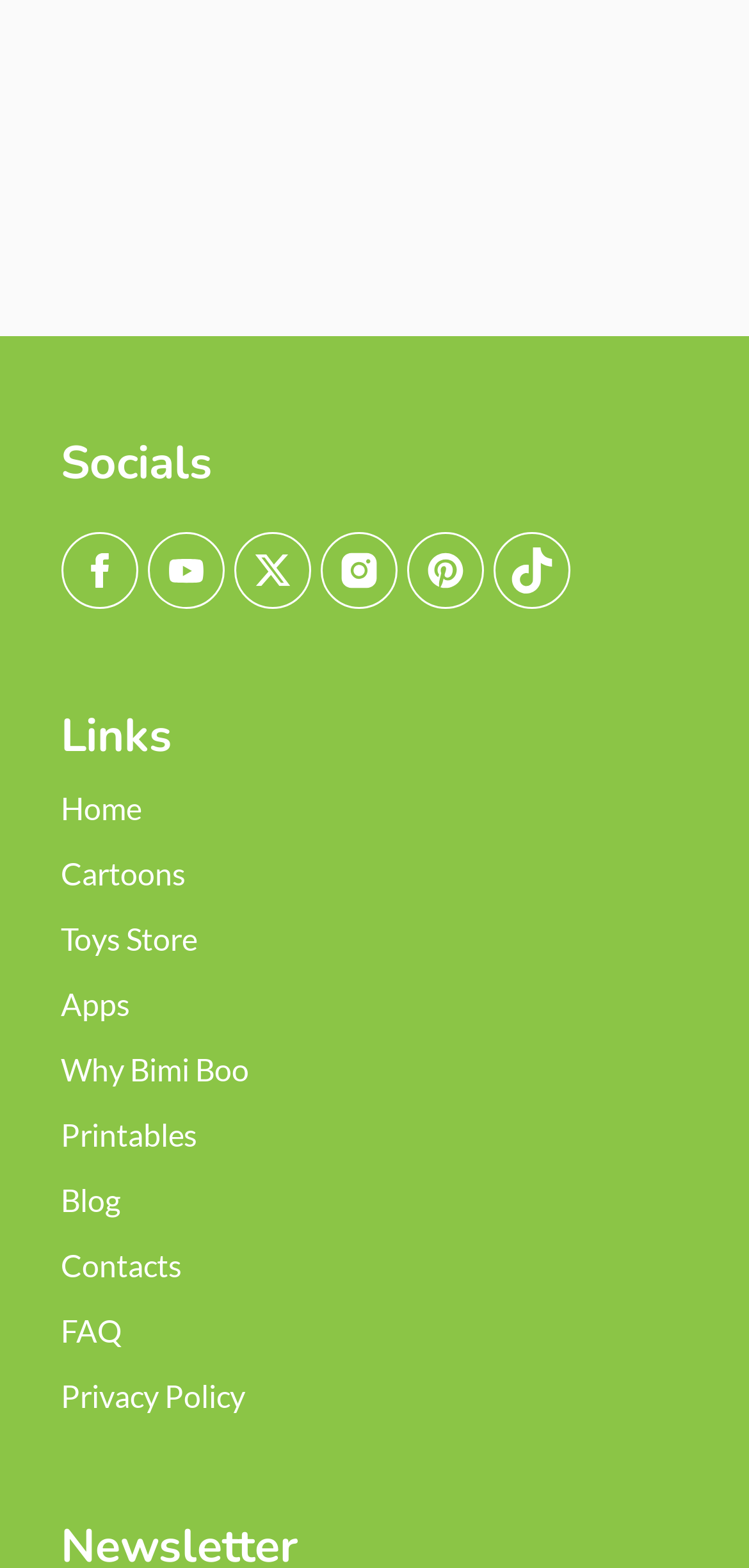What is the last link in the 'Links' section?
By examining the image, provide a one-word or phrase answer.

Privacy Policy